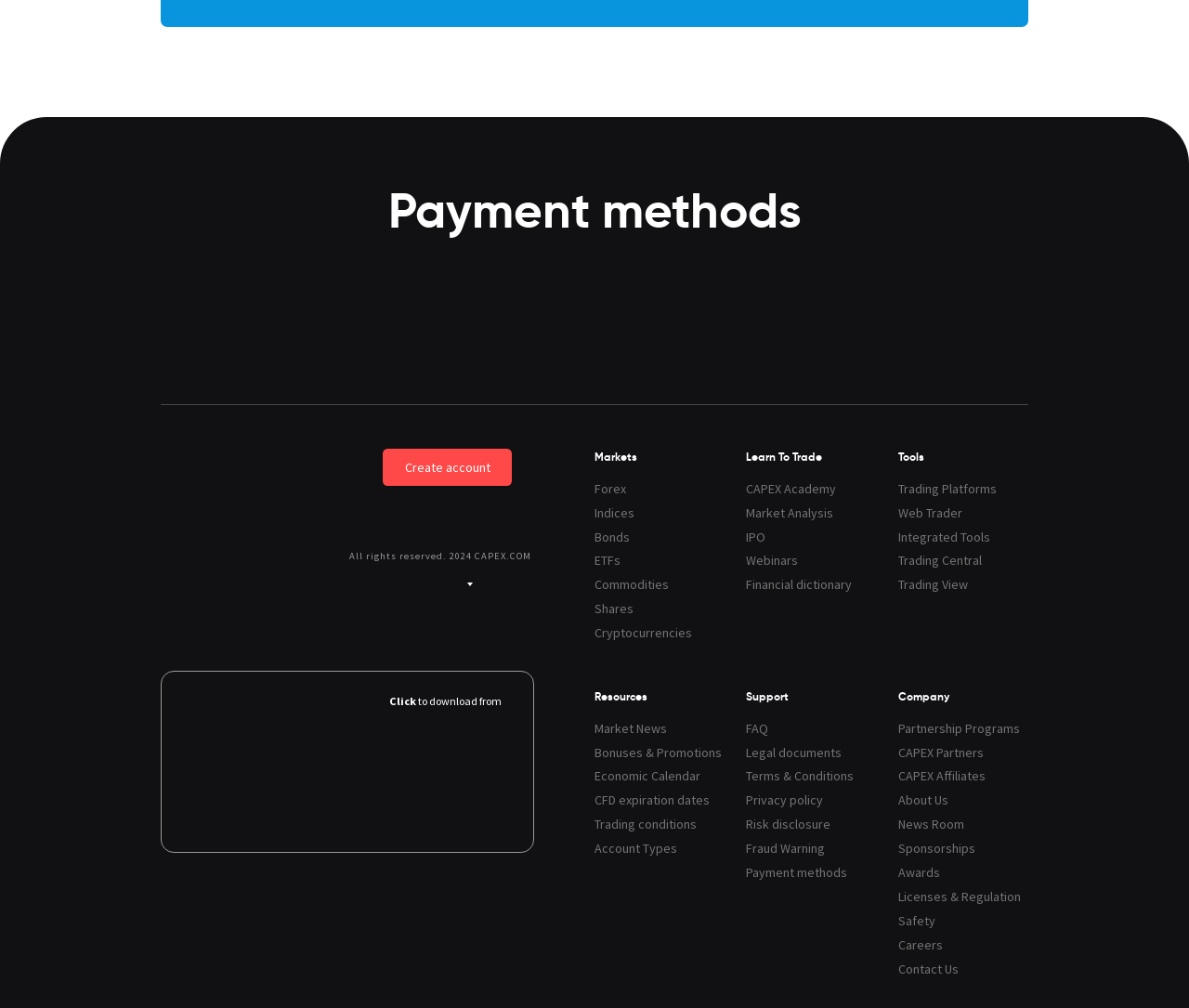From the webpage screenshot, predict the bounding box of the UI element that matches this description: "Bonuses & Promotions".

[0.5, 0.737, 0.609, 0.756]